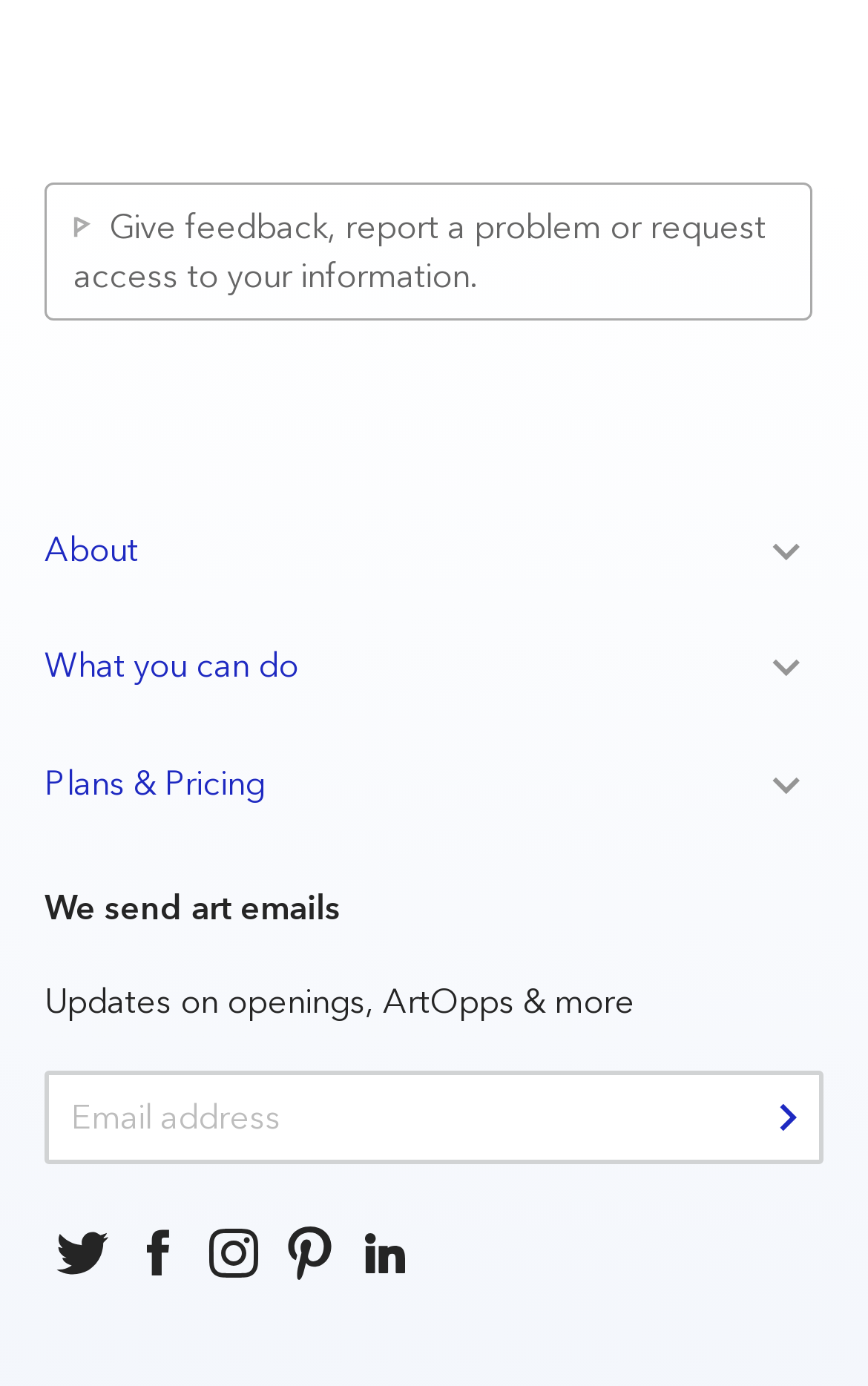Refer to the screenshot and answer the following question in detail:
What is the function of the 'submit' button?

The 'submit' button is located next to the textbox labeled 'We send art emails'. This suggests that the button is used to submit the email address entered in the textbox.